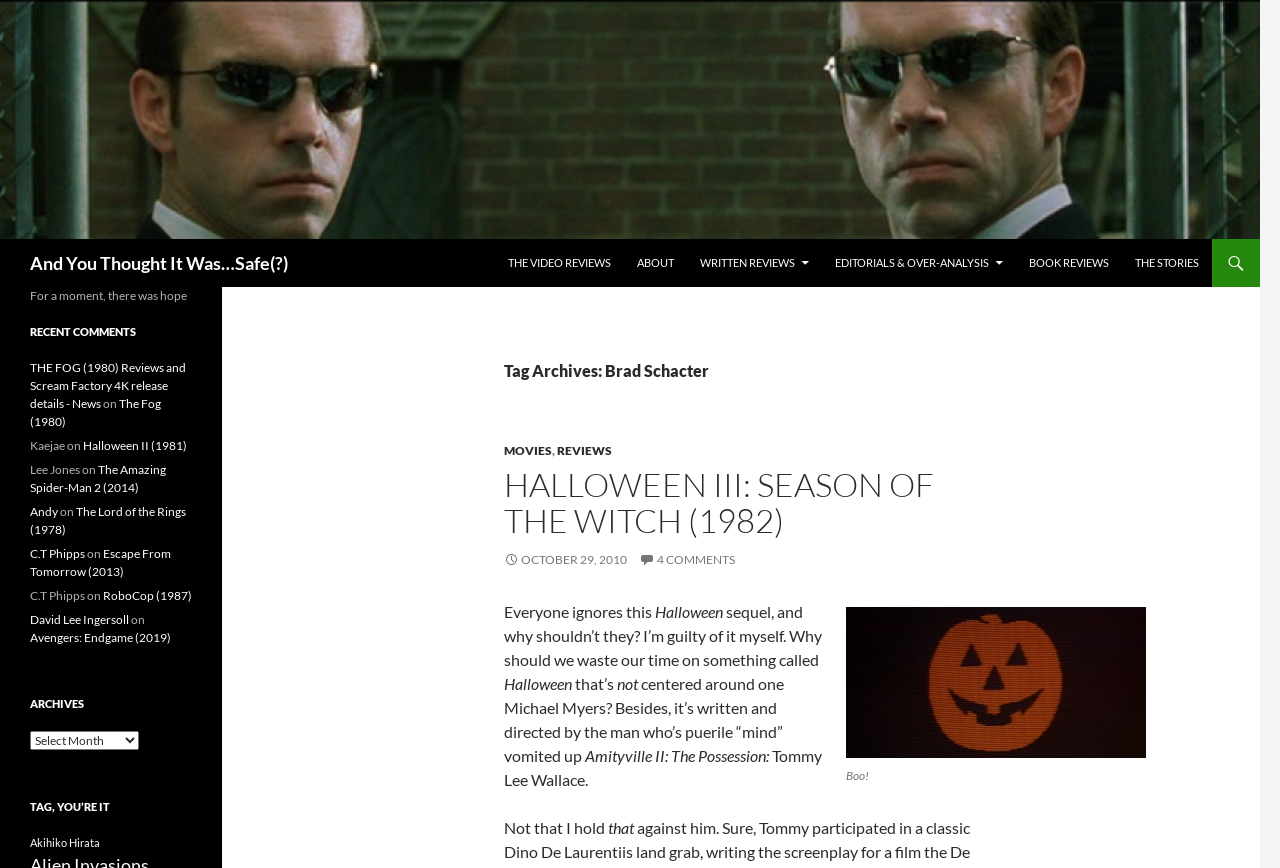Give a short answer using one word or phrase for the question:
What is the author of the article 'Halloween II (1981)'?

Lee Jones